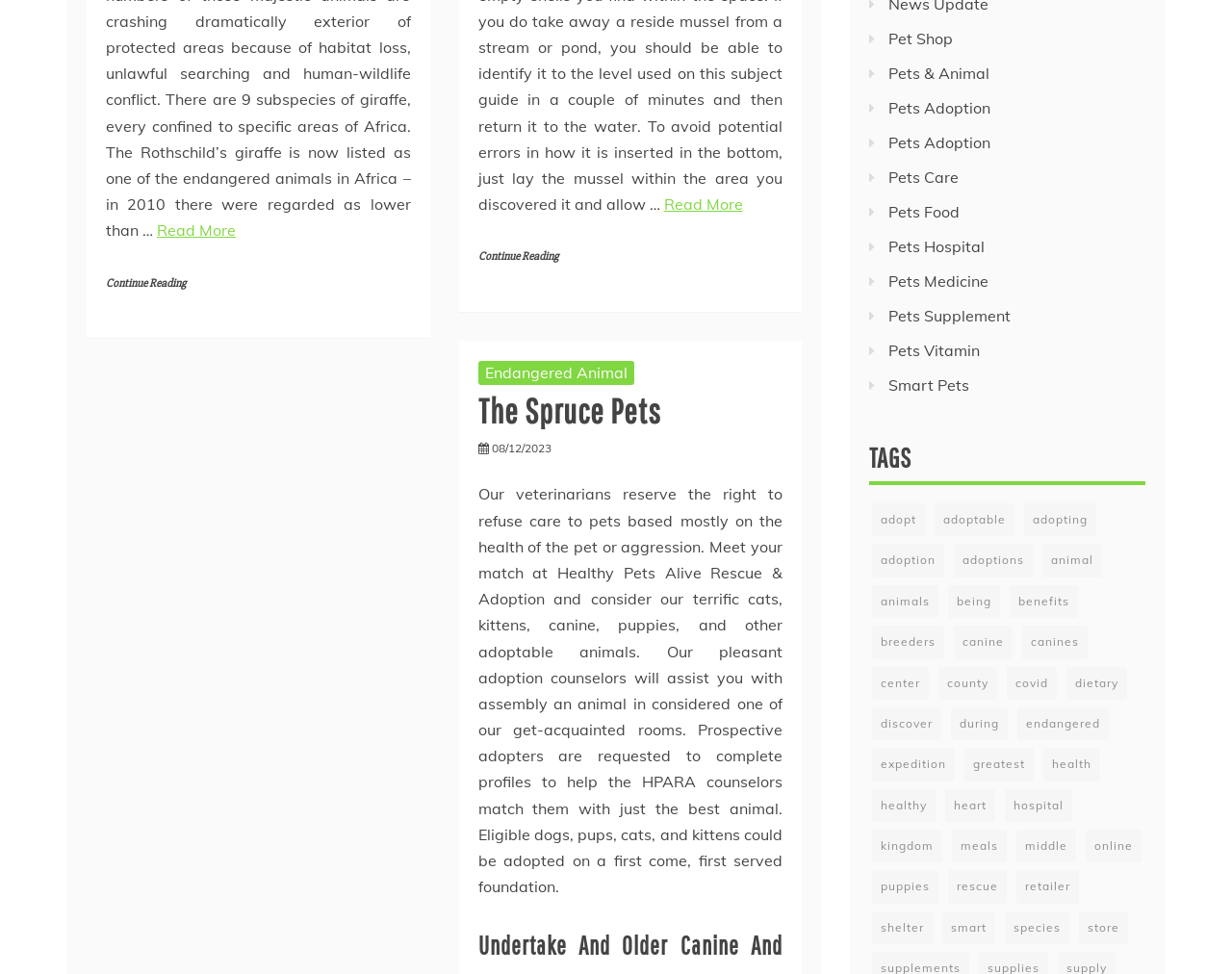Please identify the bounding box coordinates of the element that needs to be clicked to perform the following instruction: "Explore 'Pets Adoption'".

[0.721, 0.101, 0.804, 0.121]